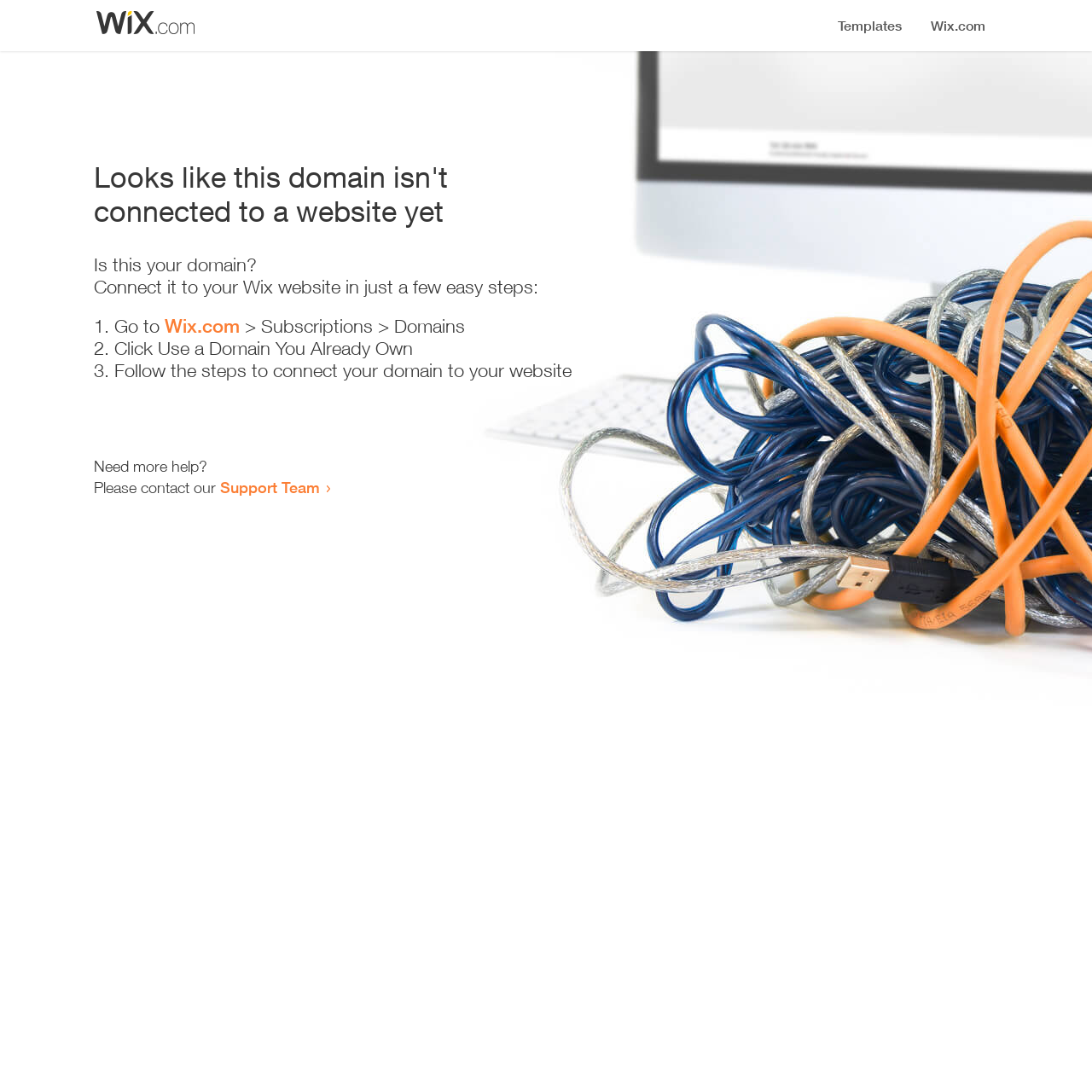Given the element description Wix.com, predict the bounding box coordinates for the UI element in the webpage screenshot. The format should be (top-left x, top-left y, bottom-right x, bottom-right y), and the values should be between 0 and 1.

[0.151, 0.288, 0.22, 0.309]